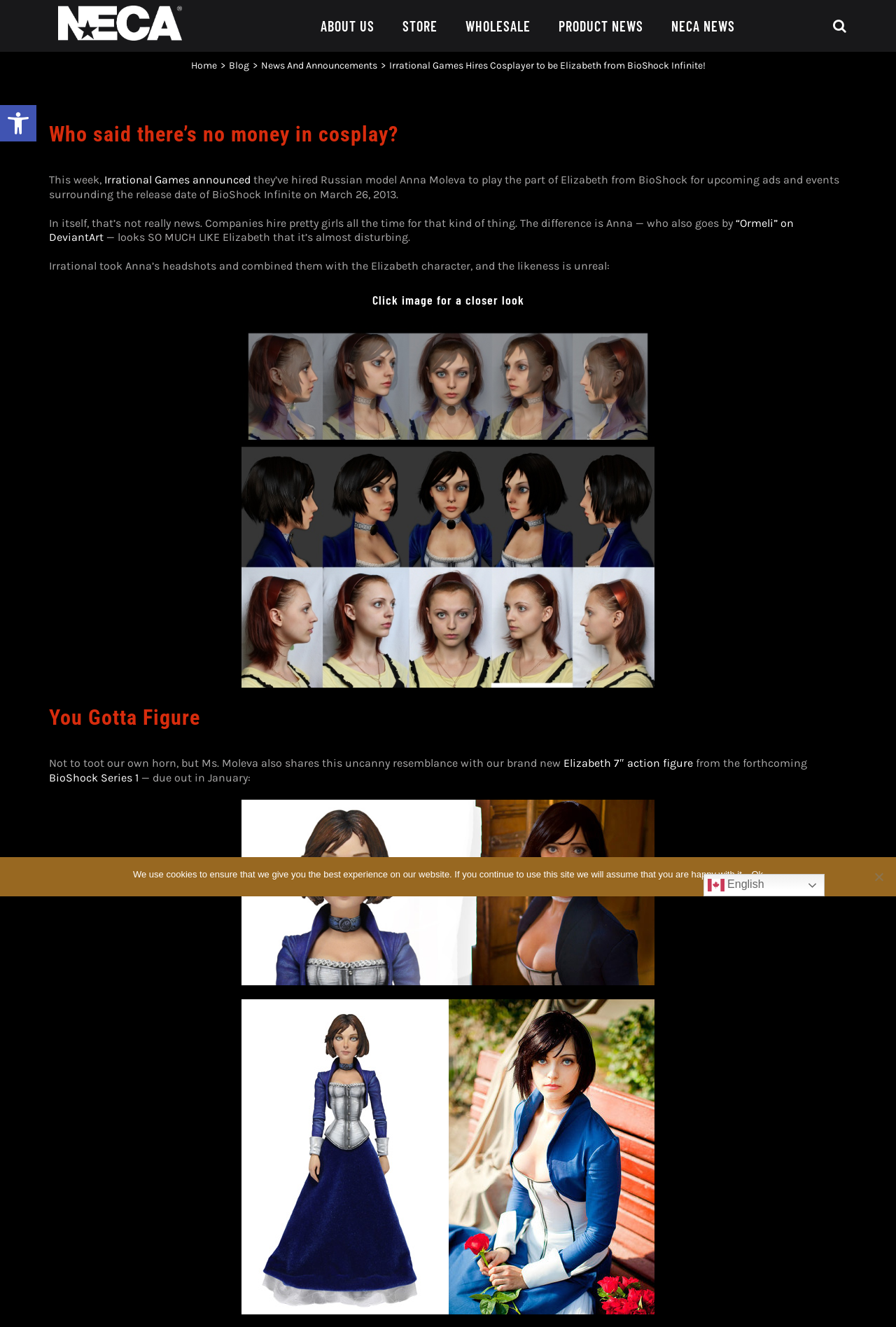Please reply to the following question using a single word or phrase: 
What is the language of the webpage?

English